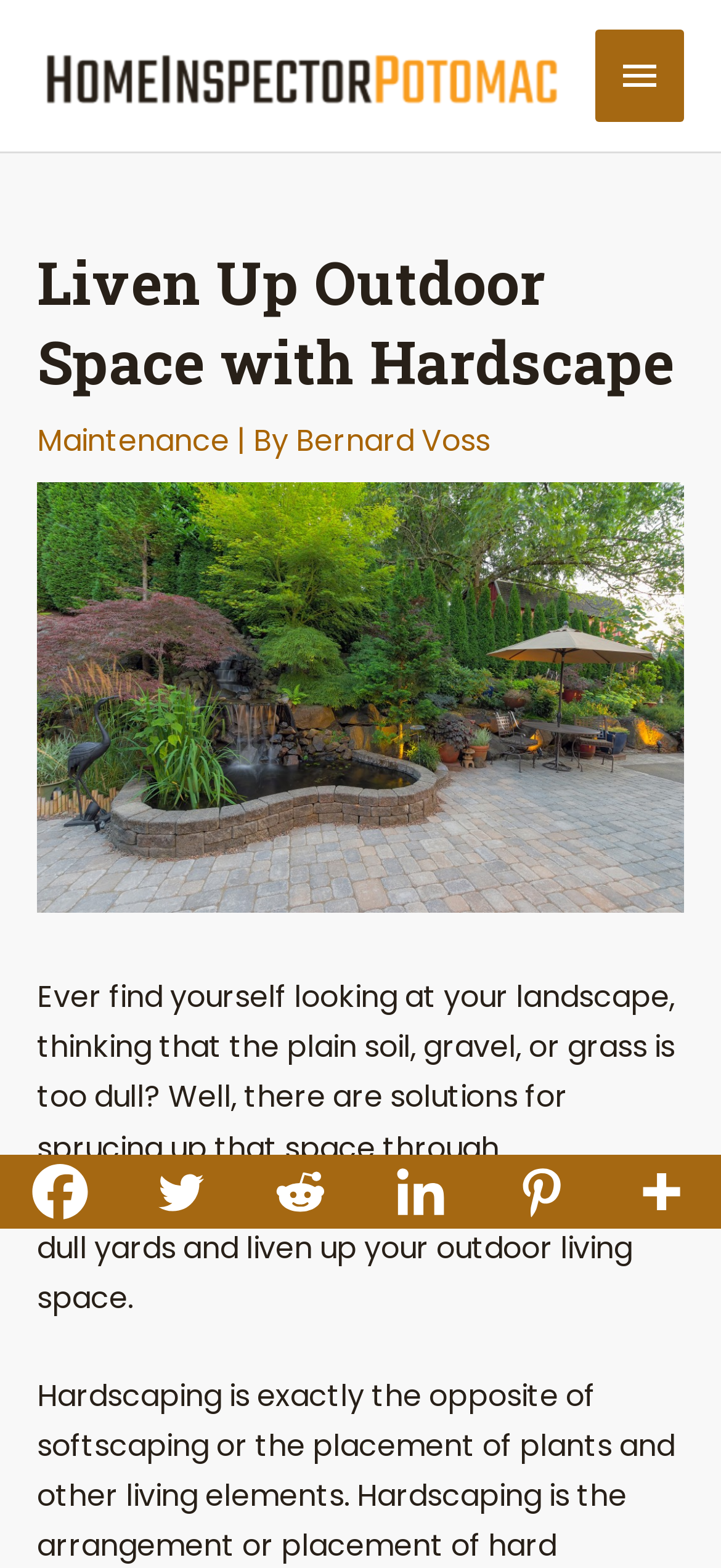Please find the bounding box coordinates of the clickable region needed to complete the following instruction: "Read about Maintenance". The bounding box coordinates must consist of four float numbers between 0 and 1, i.e., [left, top, right, bottom].

[0.051, 0.268, 0.318, 0.295]